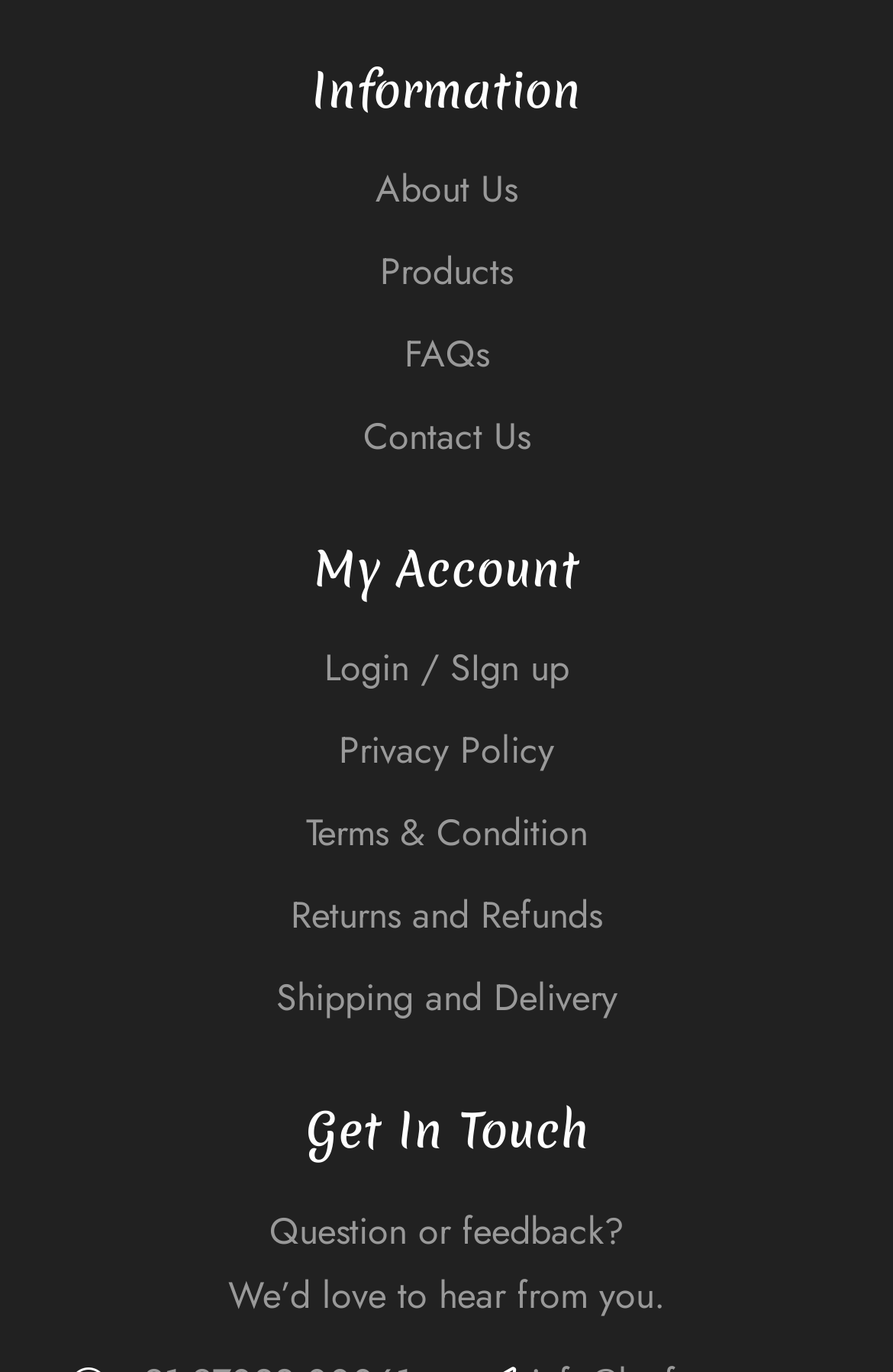Indicate the bounding box coordinates of the element that must be clicked to execute the instruction: "View FAQs". The coordinates should be given as four float numbers between 0 and 1, i.e., [left, top, right, bottom].

[0.038, 0.228, 0.962, 0.288]